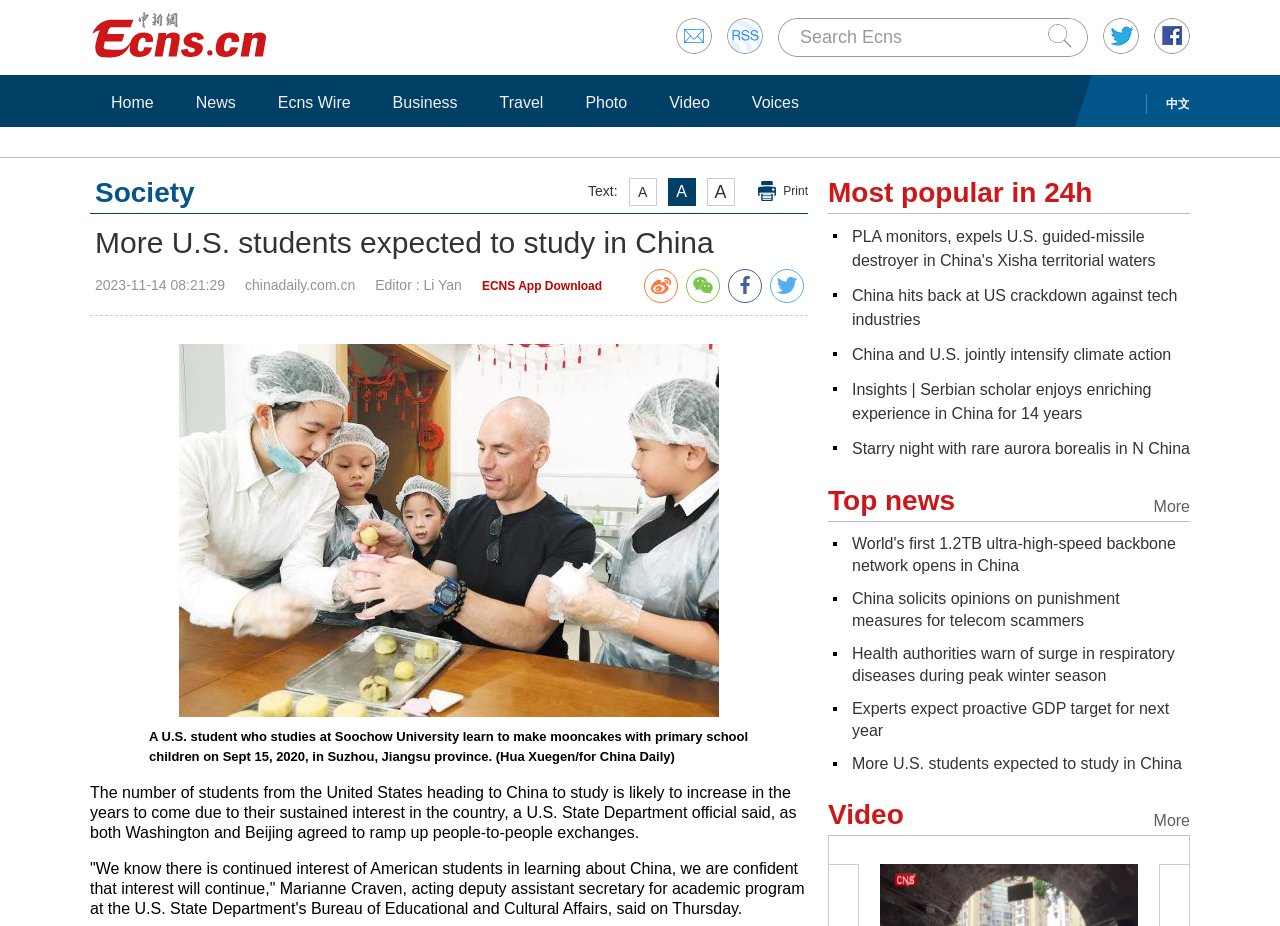How many icons are there in the 'A A A Print' section?
Look at the image and provide a detailed response to the question.

I found the 'A A A Print' section by looking for a UI element with a type of 'heading' and a text of 'Text: A A A Print Society'. Then, I counted the number of icons within this section, which are [334, 336, 337, 338]. There are 4 icons in total.